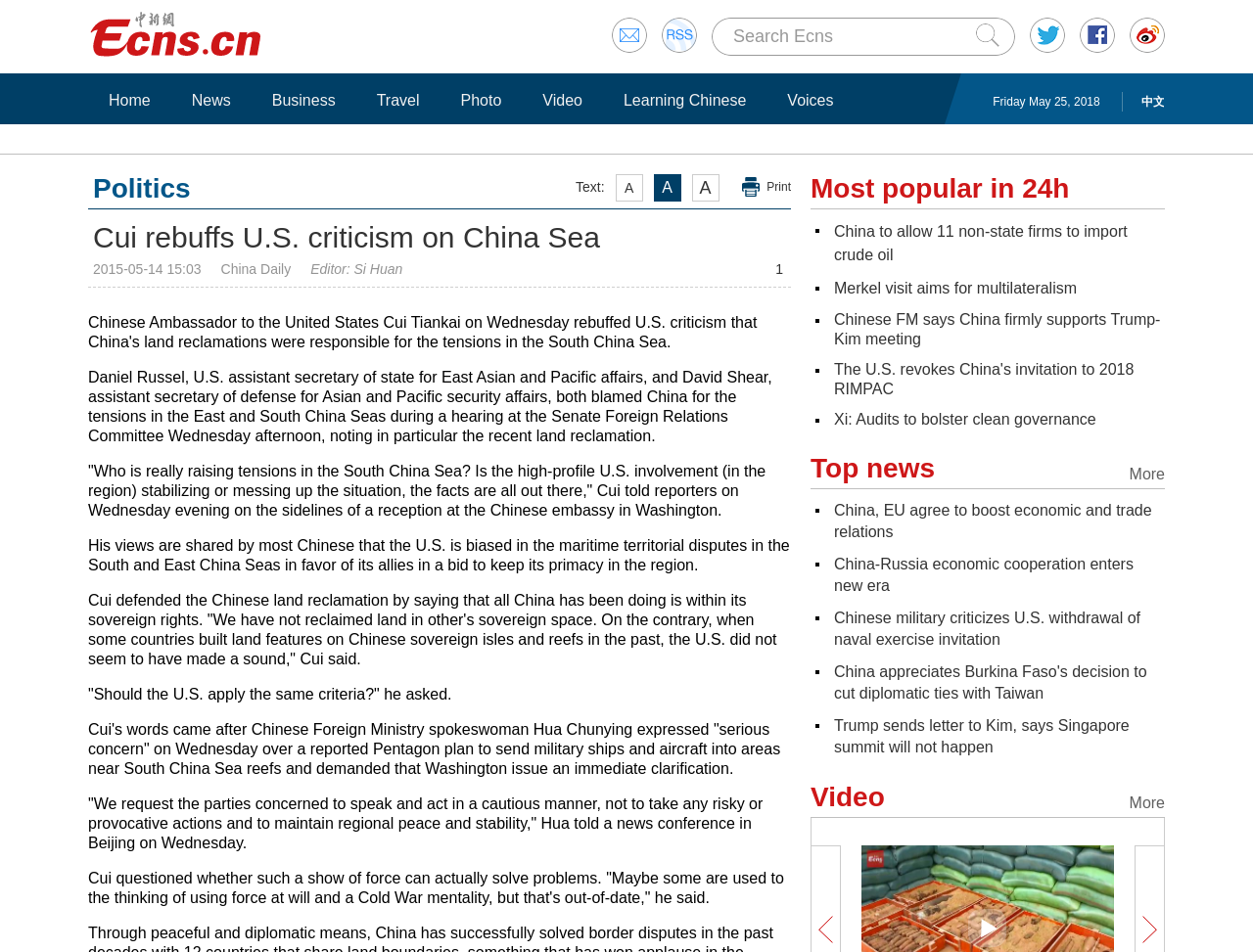Determine the bounding box coordinates for the HTML element described here: "Learning Chinese".

[0.489, 0.095, 0.604, 0.116]